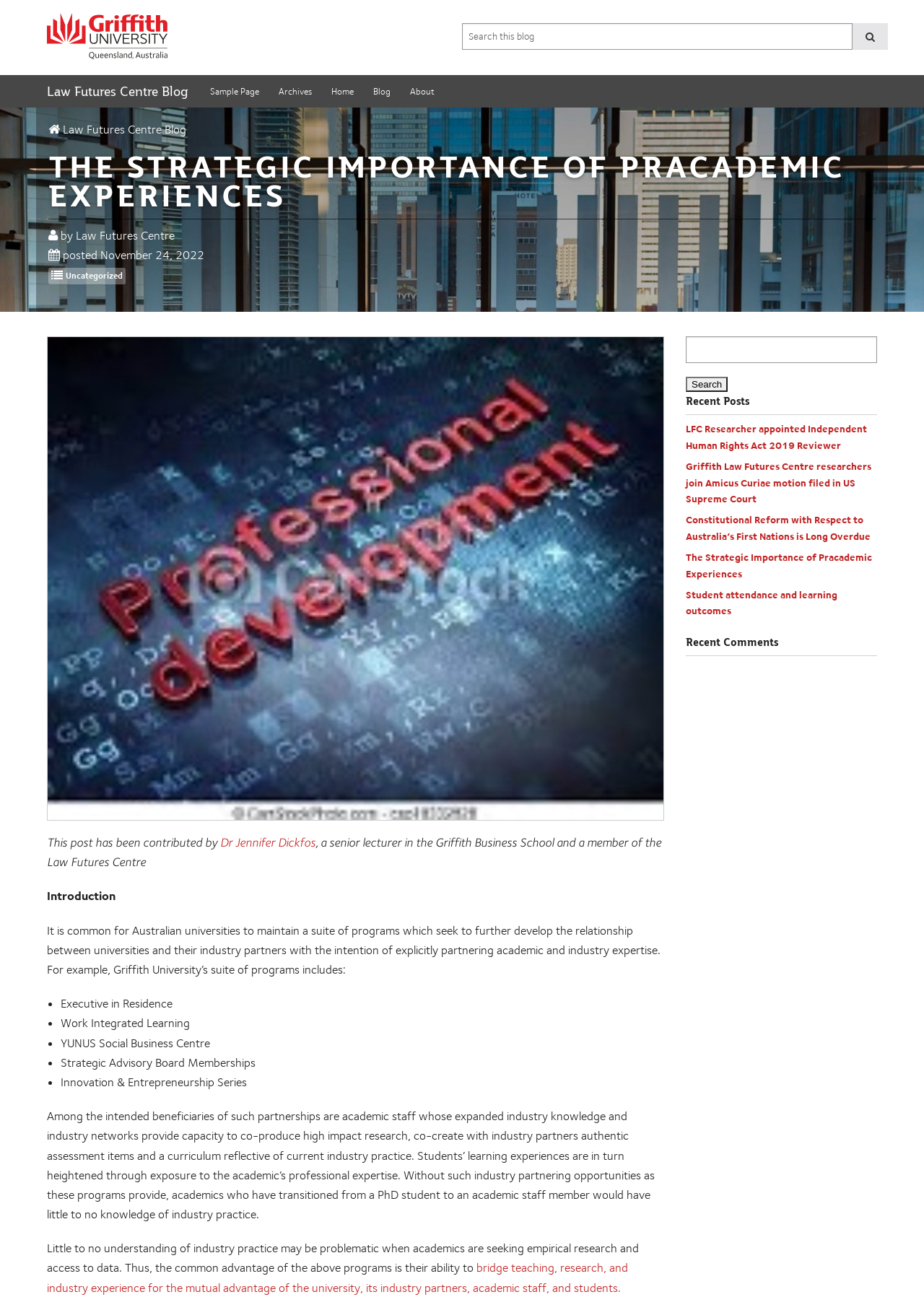Identify the bounding box coordinates of the area that should be clicked in order to complete the given instruction: "View recent posts". The bounding box coordinates should be four float numbers between 0 and 1, i.e., [left, top, right, bottom].

[0.742, 0.302, 0.949, 0.317]